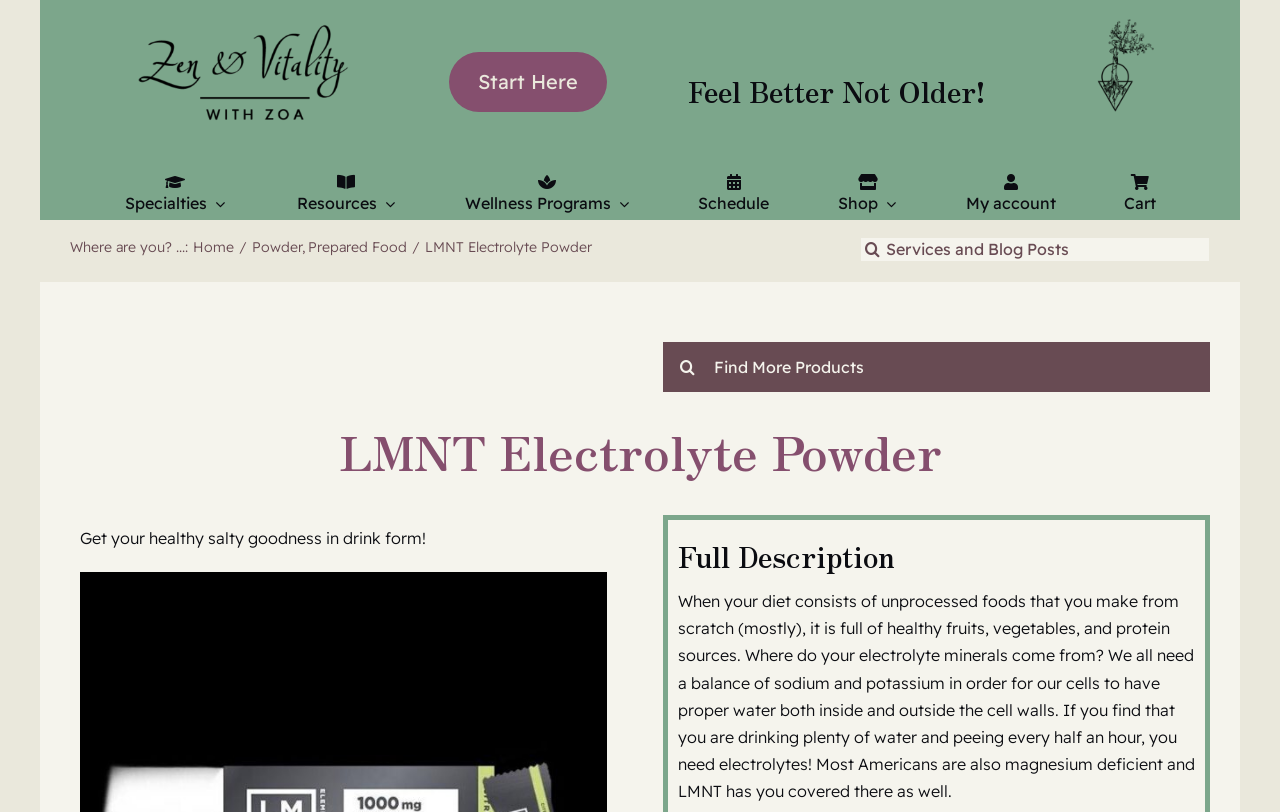Determine the coordinates of the bounding box that should be clicked to complete the instruction: "Click on the 'Start Here' link". The coordinates should be represented by four float numbers between 0 and 1: [left, top, right, bottom].

[0.35, 0.064, 0.474, 0.138]